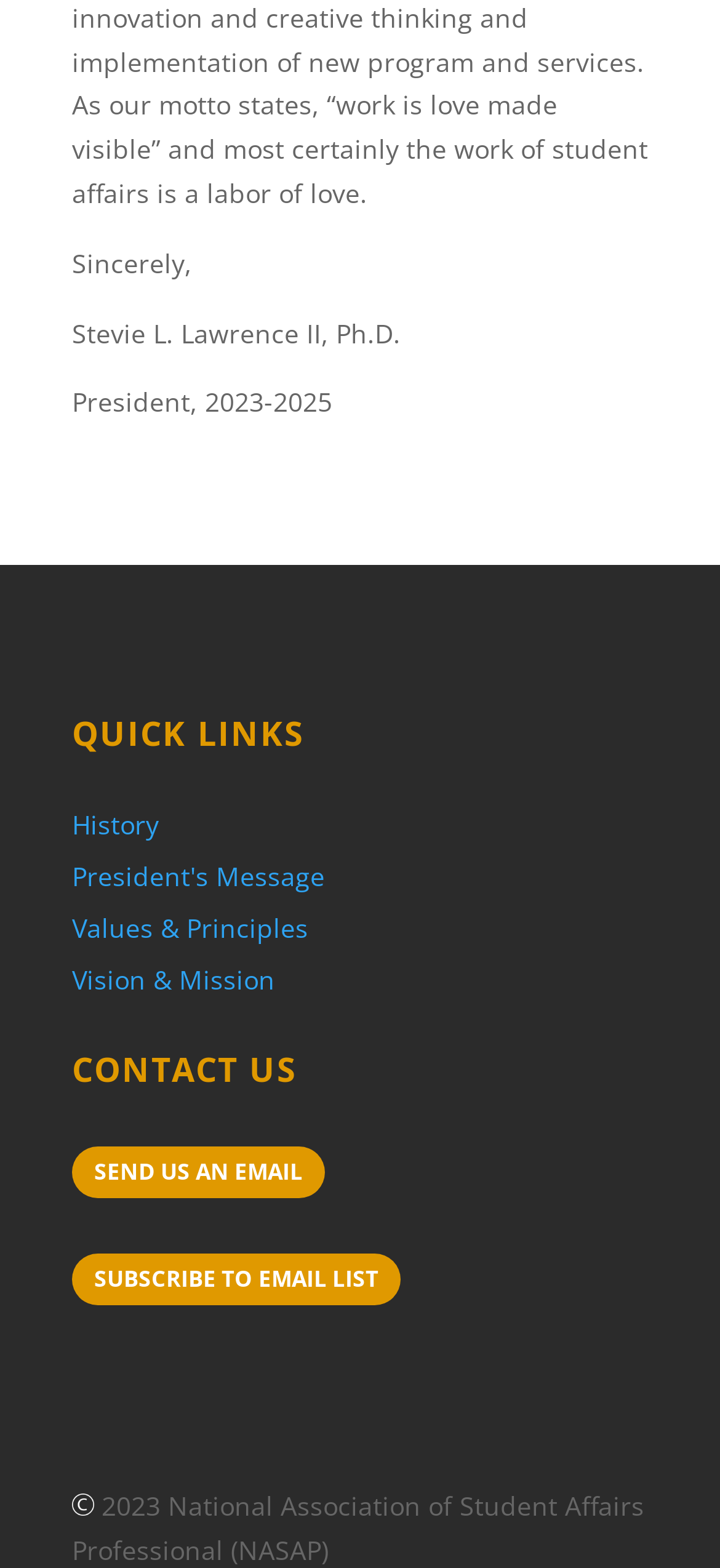Answer in one word or a short phrase: 
Who is the president of NASAP?

Stevie L. Lawrence II, Ph.D.